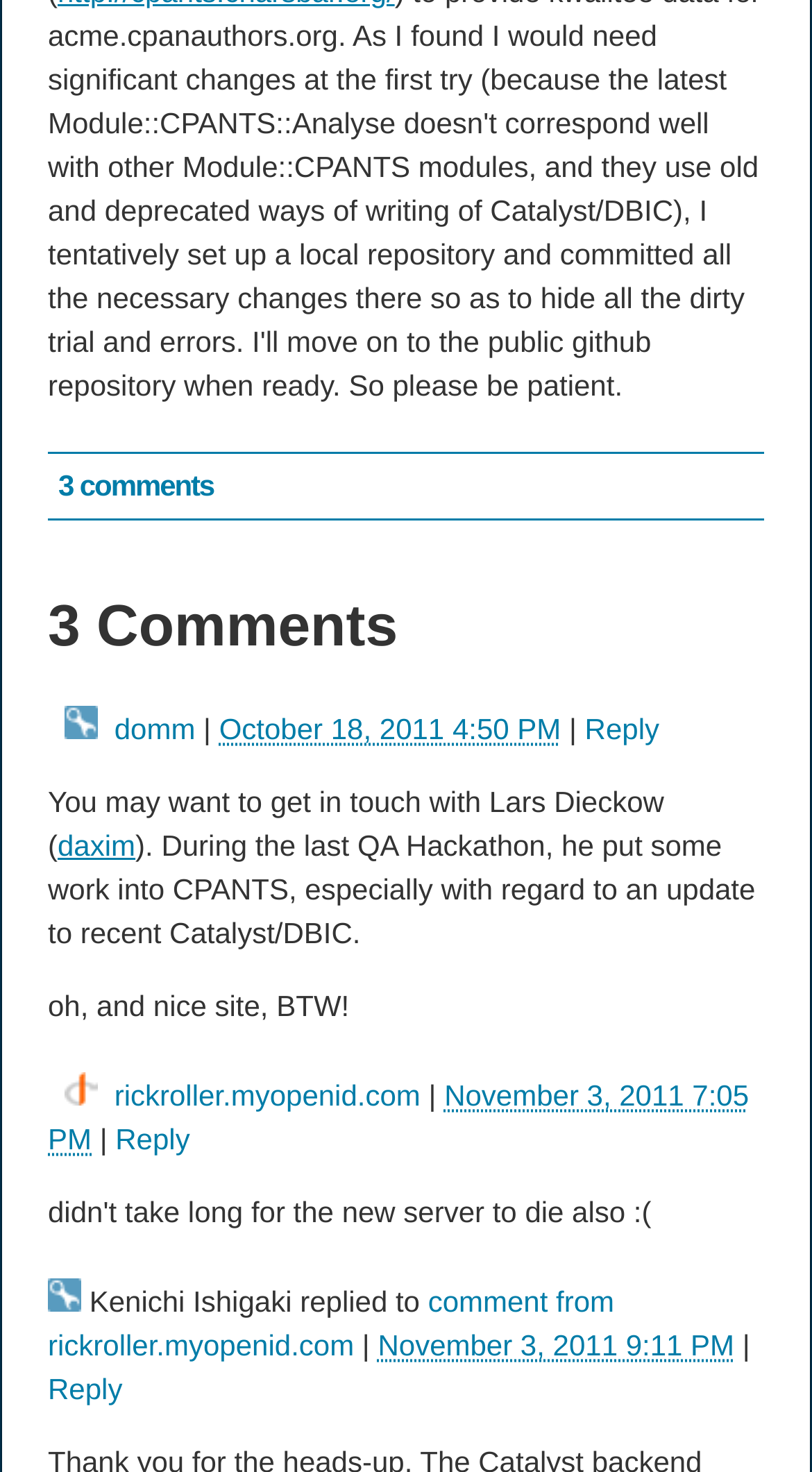Who is the author of the first comment?
Look at the image and respond with a one-word or short-phrase answer.

domm